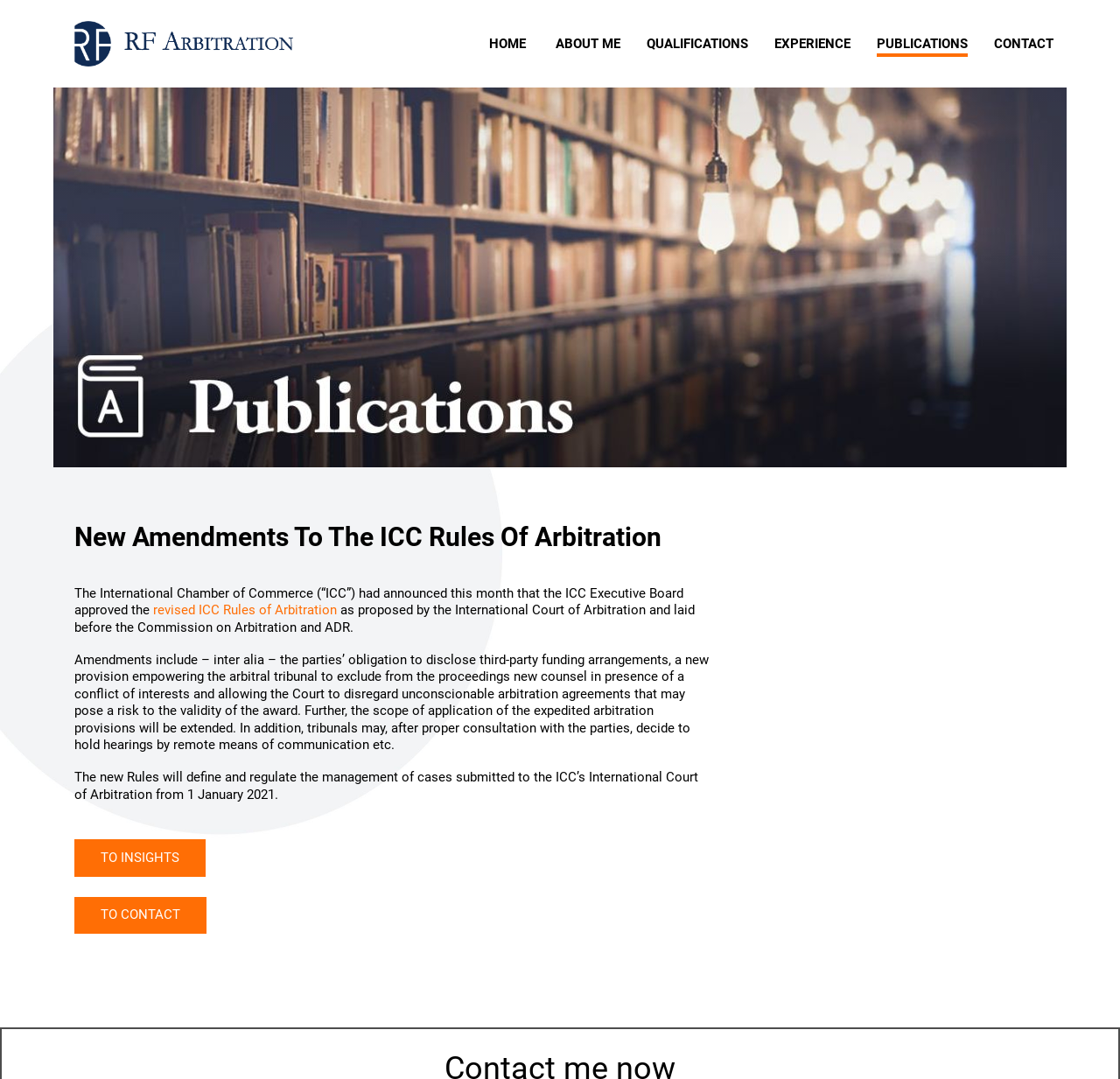Identify the bounding box coordinates of the area that should be clicked in order to complete the given instruction: "contact the arbitrator". The bounding box coordinates should be four float numbers between 0 and 1, i.e., [left, top, right, bottom].

[0.876, 0.0, 0.952, 0.081]